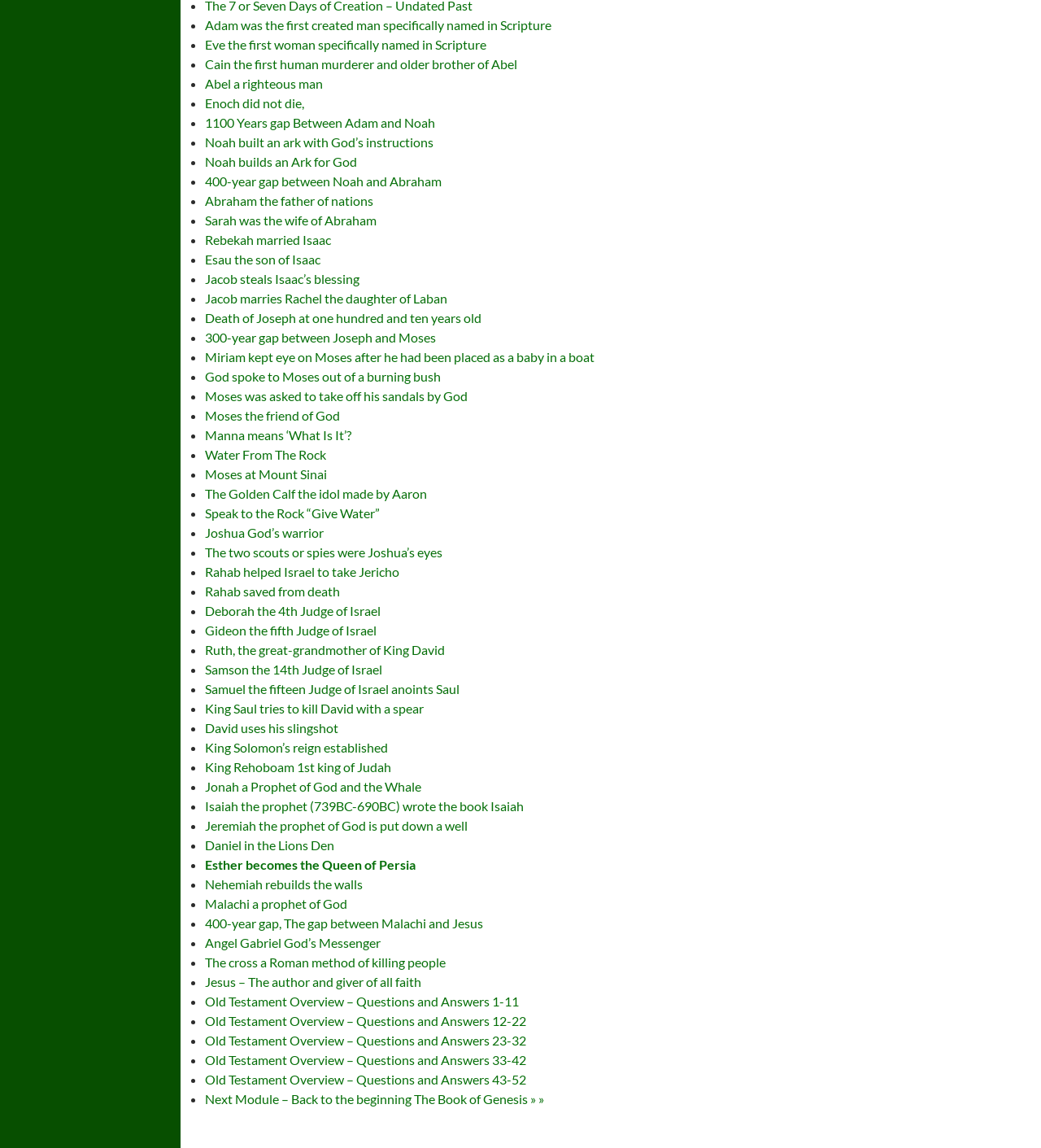What was the name of the woman who helped Israel to take Jericho?
Could you answer the question with a detailed and thorough explanation?

According to the link 'Rahab helped Israel to take Jericho', Rahab was the woman who helped Israel to take Jericho.